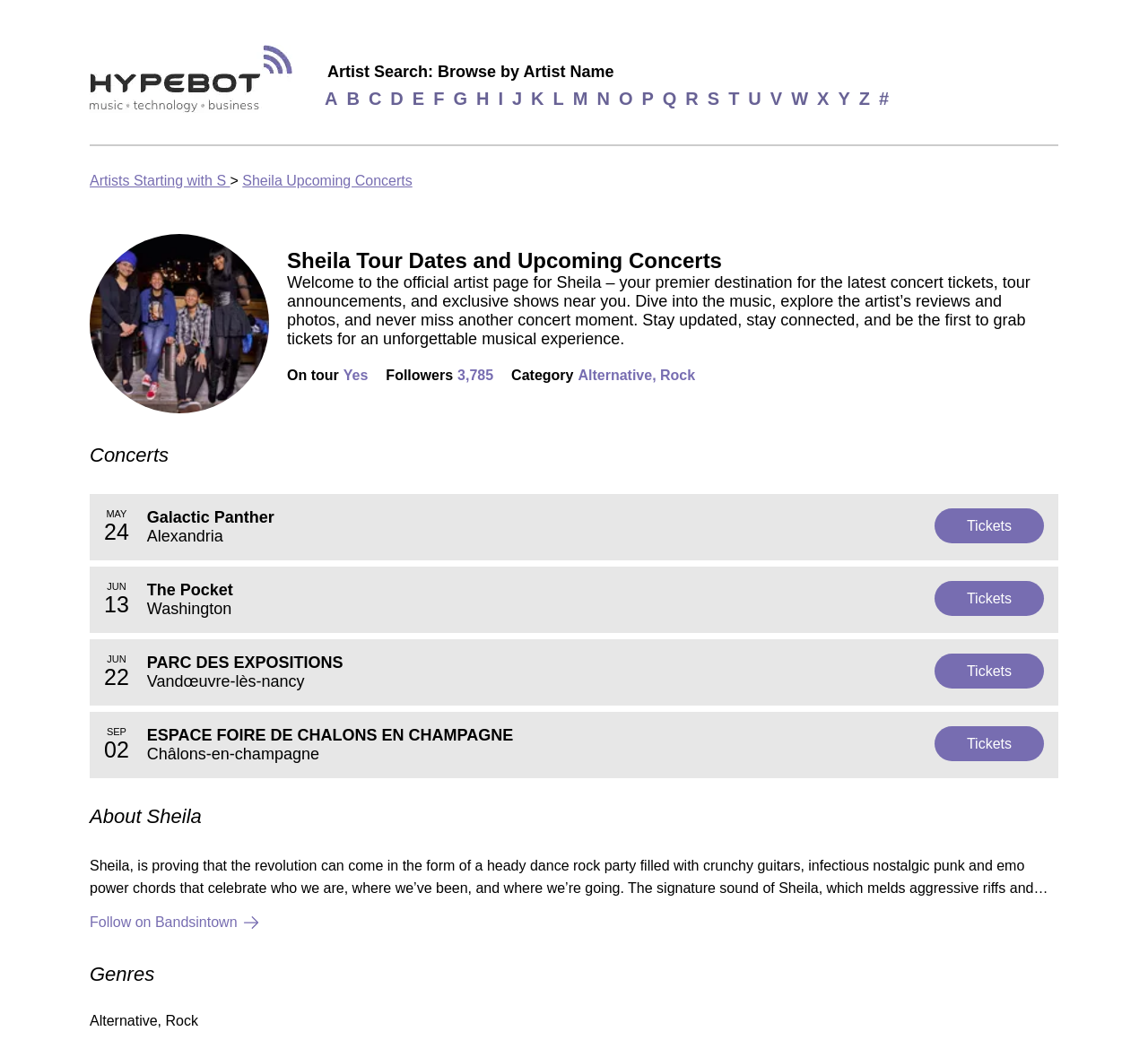Identify the bounding box for the described UI element. Provide the coordinates in (top-left x, top-left y, bottom-right x, bottom-right y) format with values ranging from 0 to 1: w

[0.689, 0.085, 0.704, 0.105]